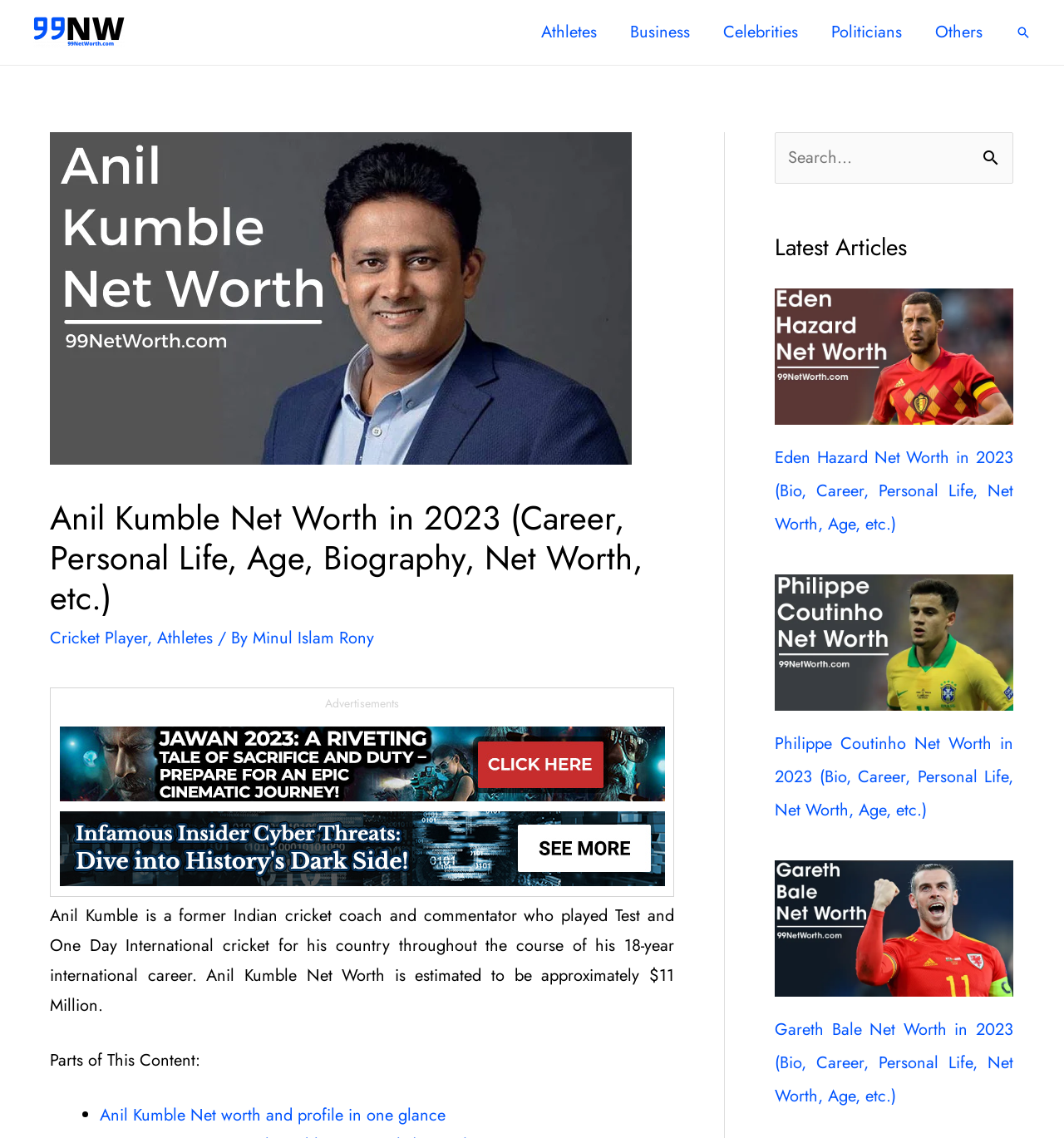What is the category of Anil Kumble?
Provide a detailed answer to the question, using the image to inform your response.

The answer can be found in the main content section of the webpage, where it is stated that 'Anil Kumble is a former Indian cricket coach and commentator who played Test and One Day International cricket for his country throughout the course of his 18-year international career.' and also mentioned as 'Cricket Player' and 'Athletes' in the header section.